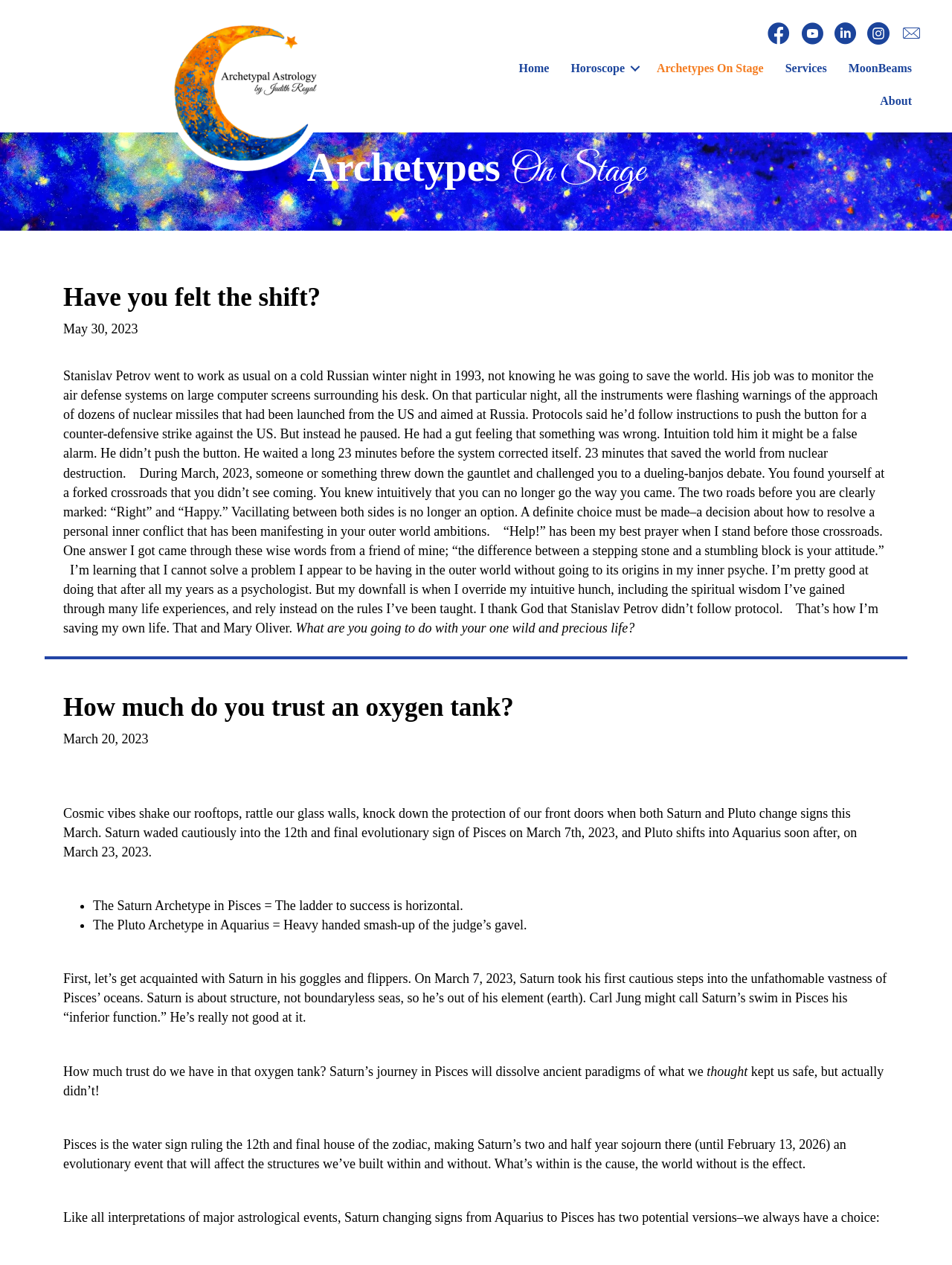Find the bounding box coordinates of the element to click in order to complete the given instruction: "Click the 'Horoscope' link."

[0.589, 0.041, 0.678, 0.067]